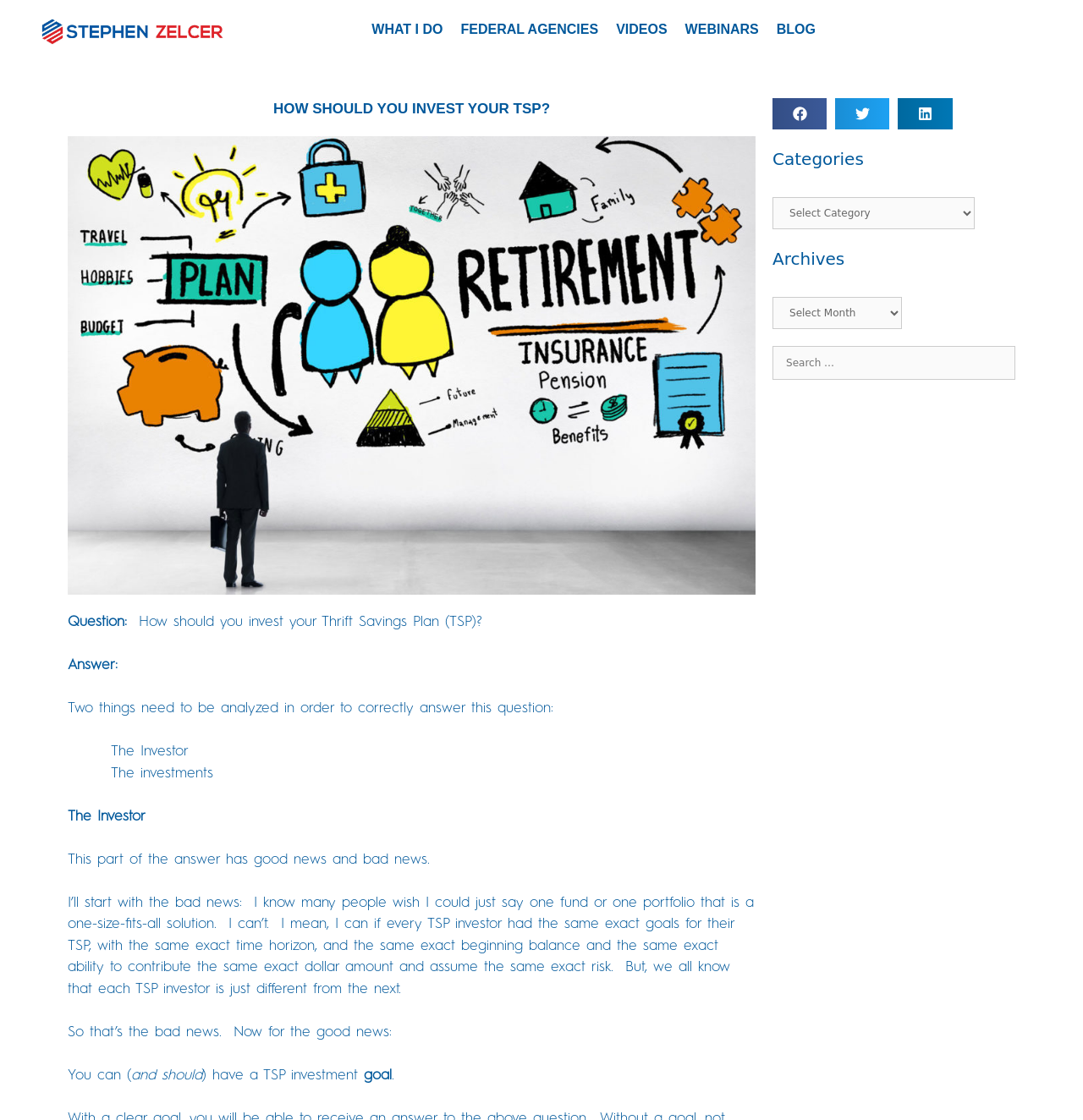What is the purpose of the webpage?
Answer the question in as much detail as possible.

The webpage appears to be providing investment advice, specifically on how to invest in the Thrift Savings Plan (TSP), and the author is a financial planner who is sharing their expertise.